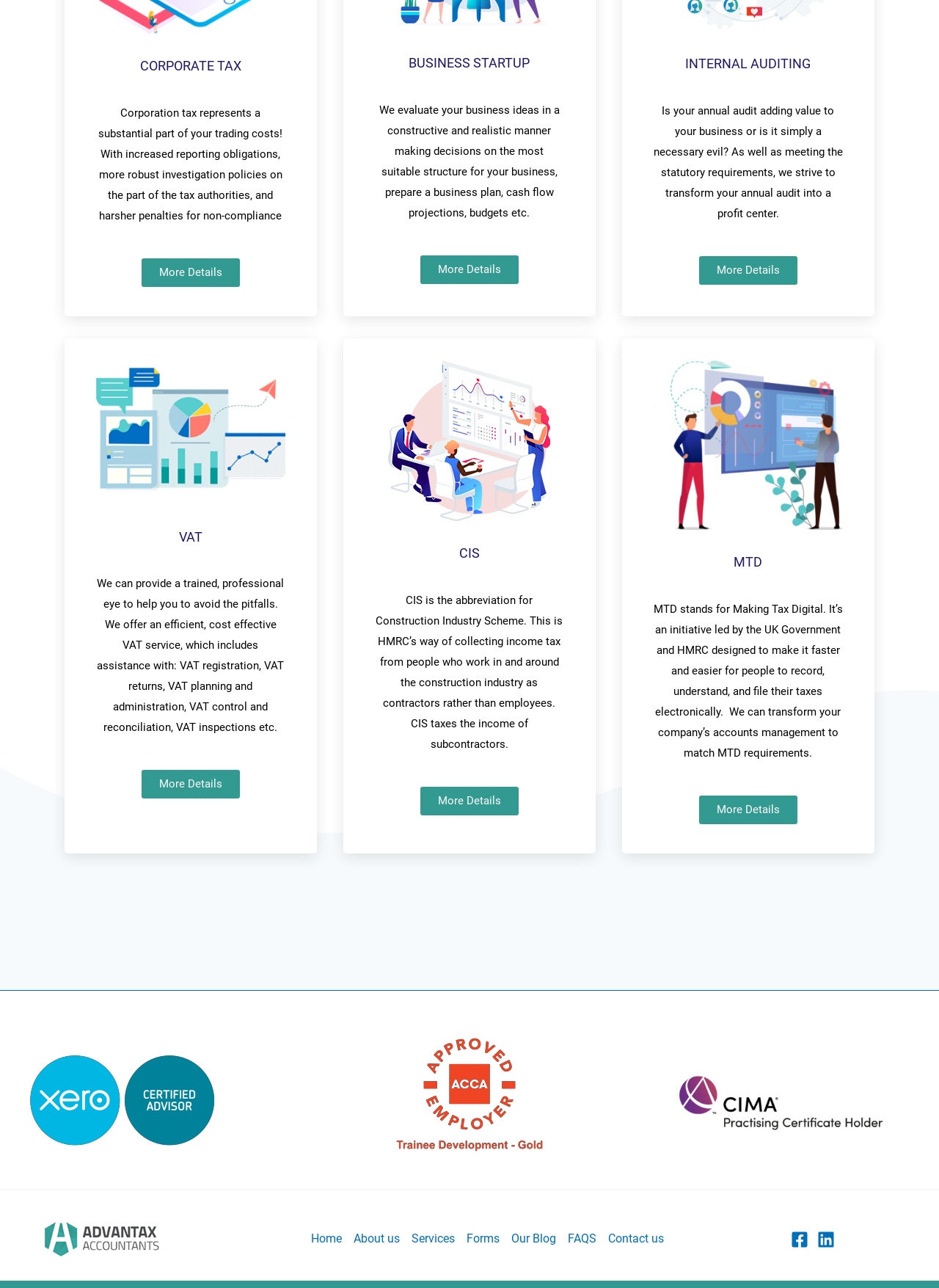Identify the bounding box coordinates of the region that needs to be clicked to carry out this instruction: "Click the 'More Details' button under 'CORPORATE TAX'". Provide these coordinates as four float numbers ranging from 0 to 1, i.e., [left, top, right, bottom].

[0.151, 0.2, 0.255, 0.223]